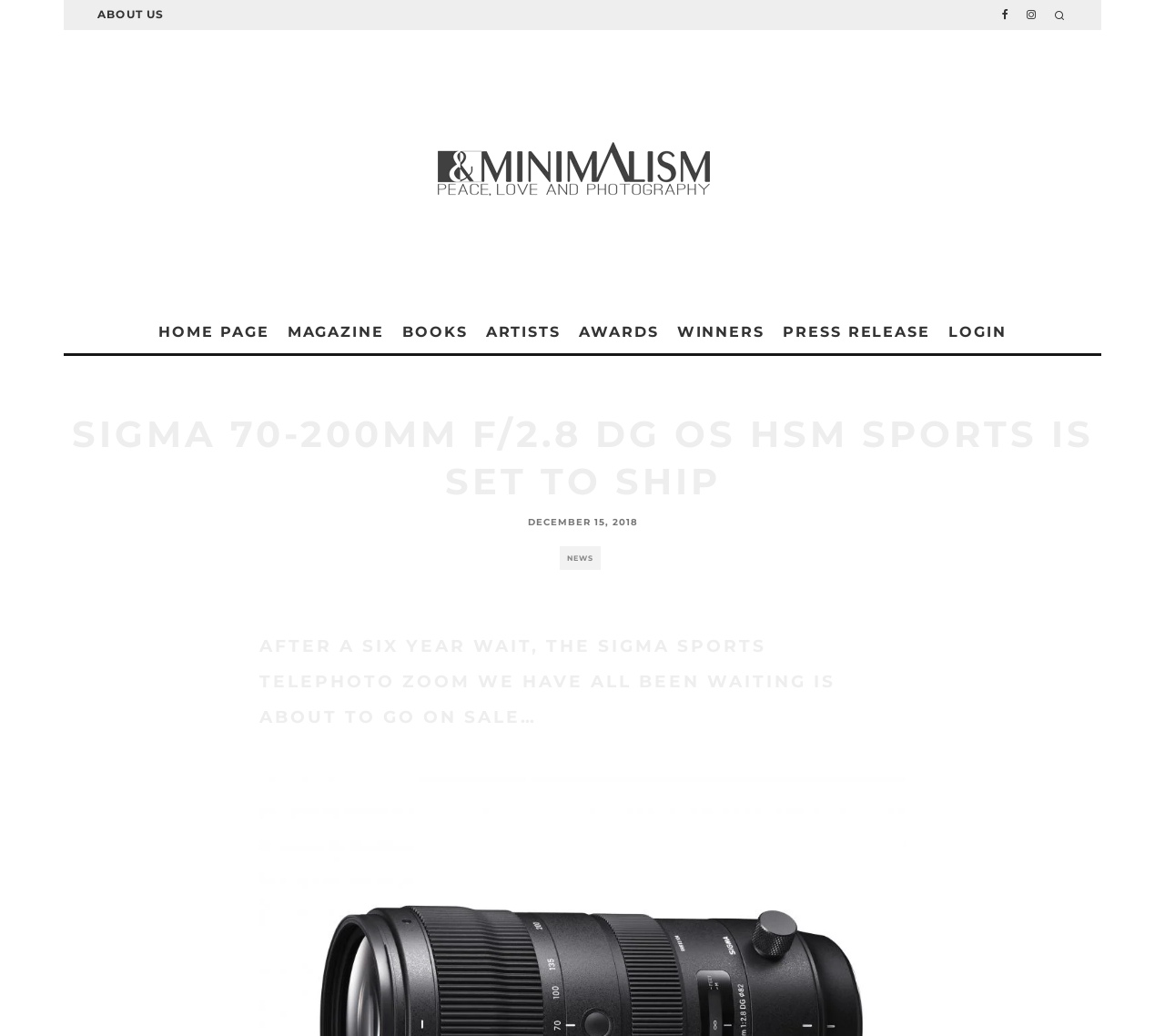What is the date of the news article?
Craft a detailed and extensive response to the question.

I looked for the time element on the webpage and found the StaticText 'DECEMBER 15, 2018' inside it. This is the date of the news article.